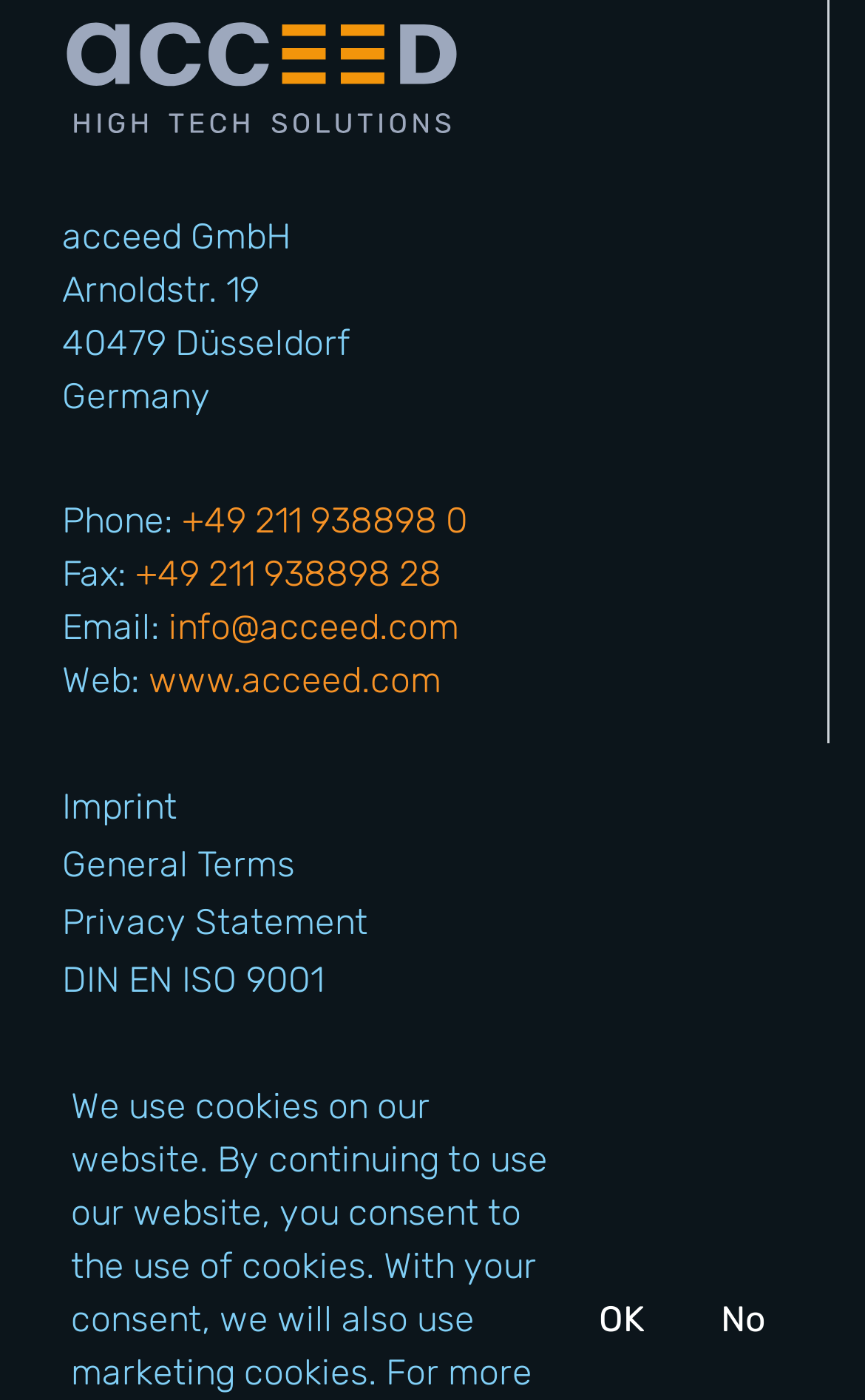What is the country where the company is located?
Offer a detailed and exhaustive answer to the question.

The country where the company is located can be found in the address section of the webpage. The text 'Germany' is listed below the street address and postal code, indicating that the company is located in Germany.